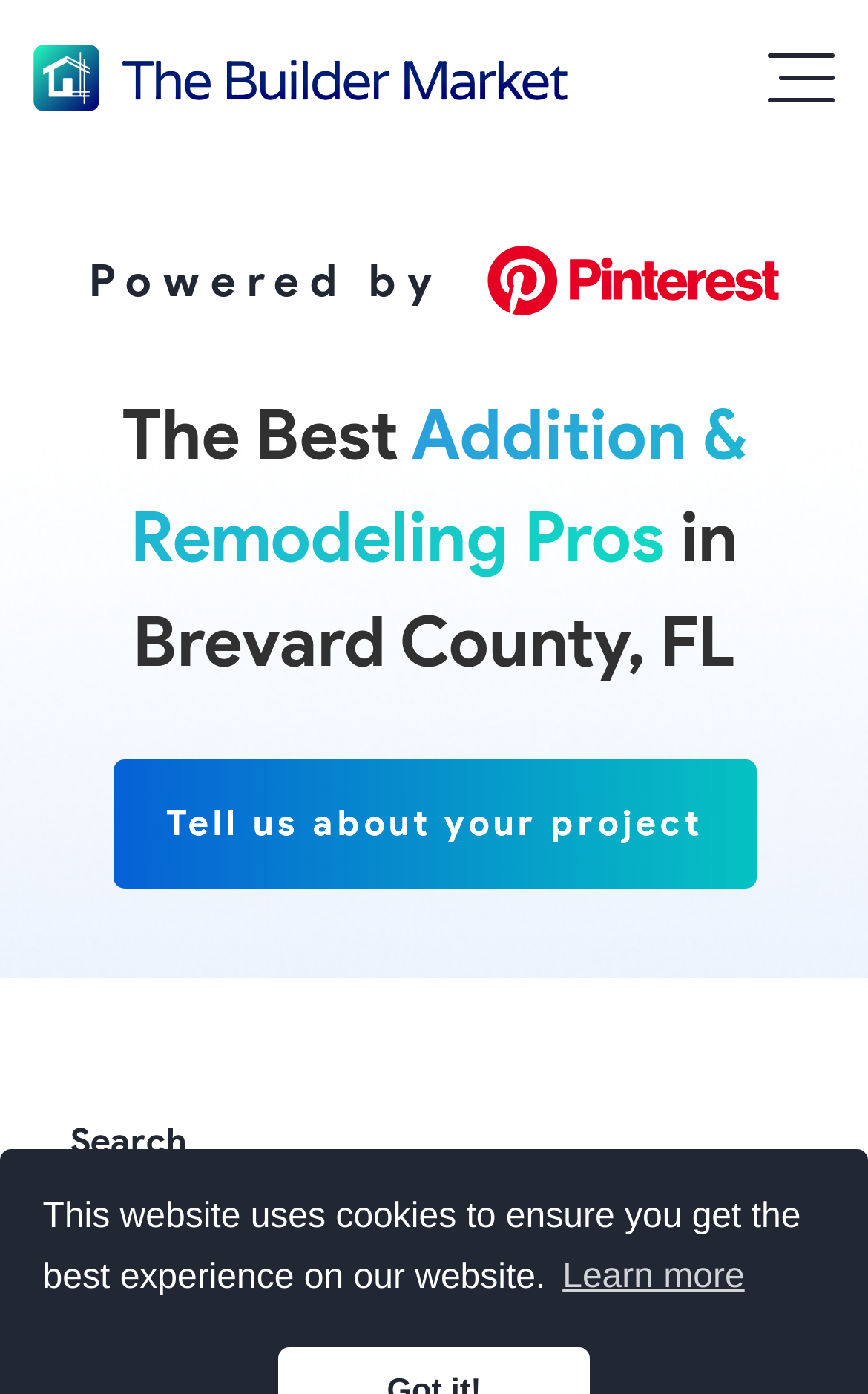Give the bounding box coordinates for the element described as: "Tell us about your project".

[0.129, 0.545, 0.871, 0.637]